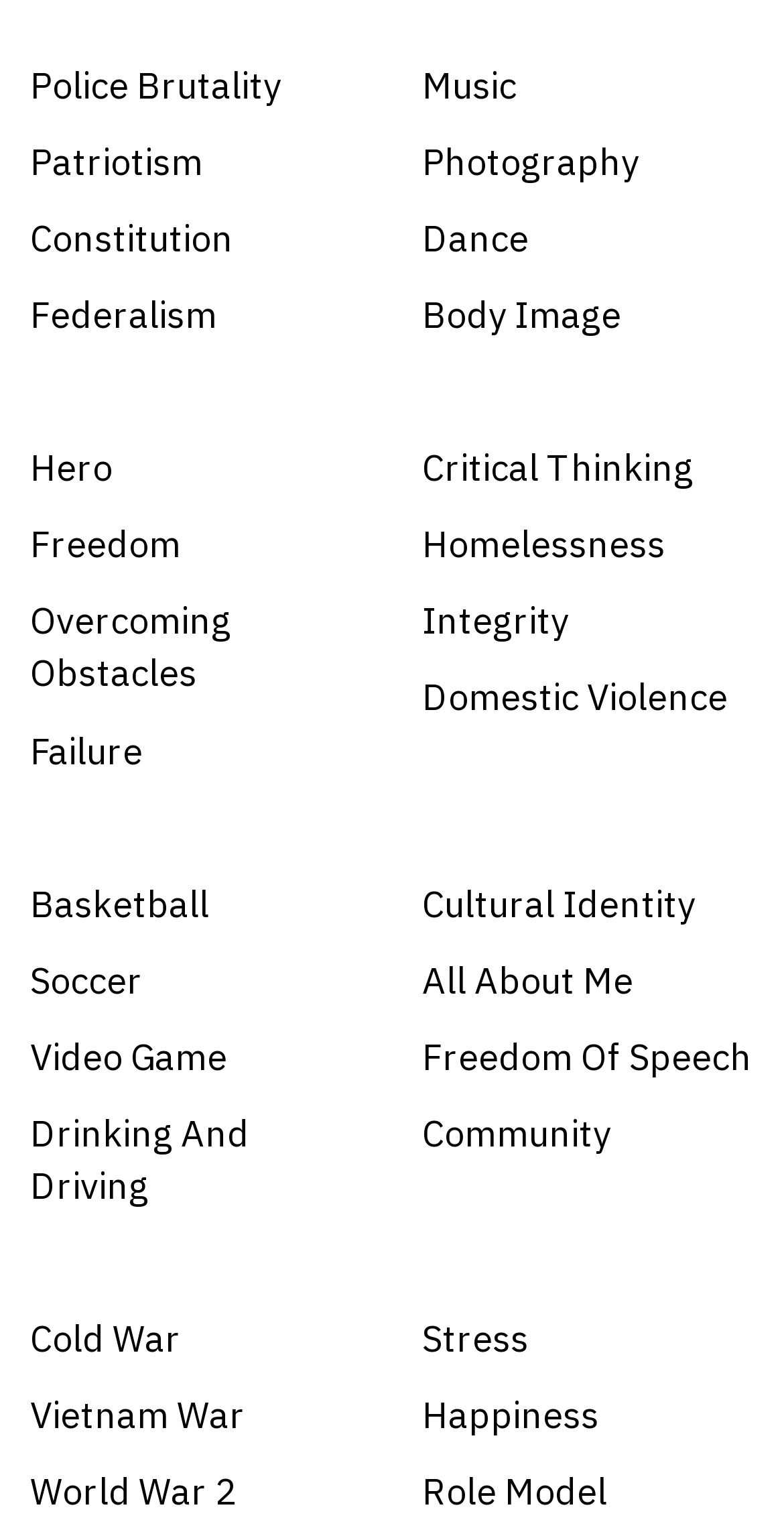Please locate the bounding box coordinates of the element that needs to be clicked to achieve the following instruction: "Read about World War 2". The coordinates should be four float numbers between 0 and 1, i.e., [left, top, right, bottom].

[0.038, 0.957, 0.462, 0.992]